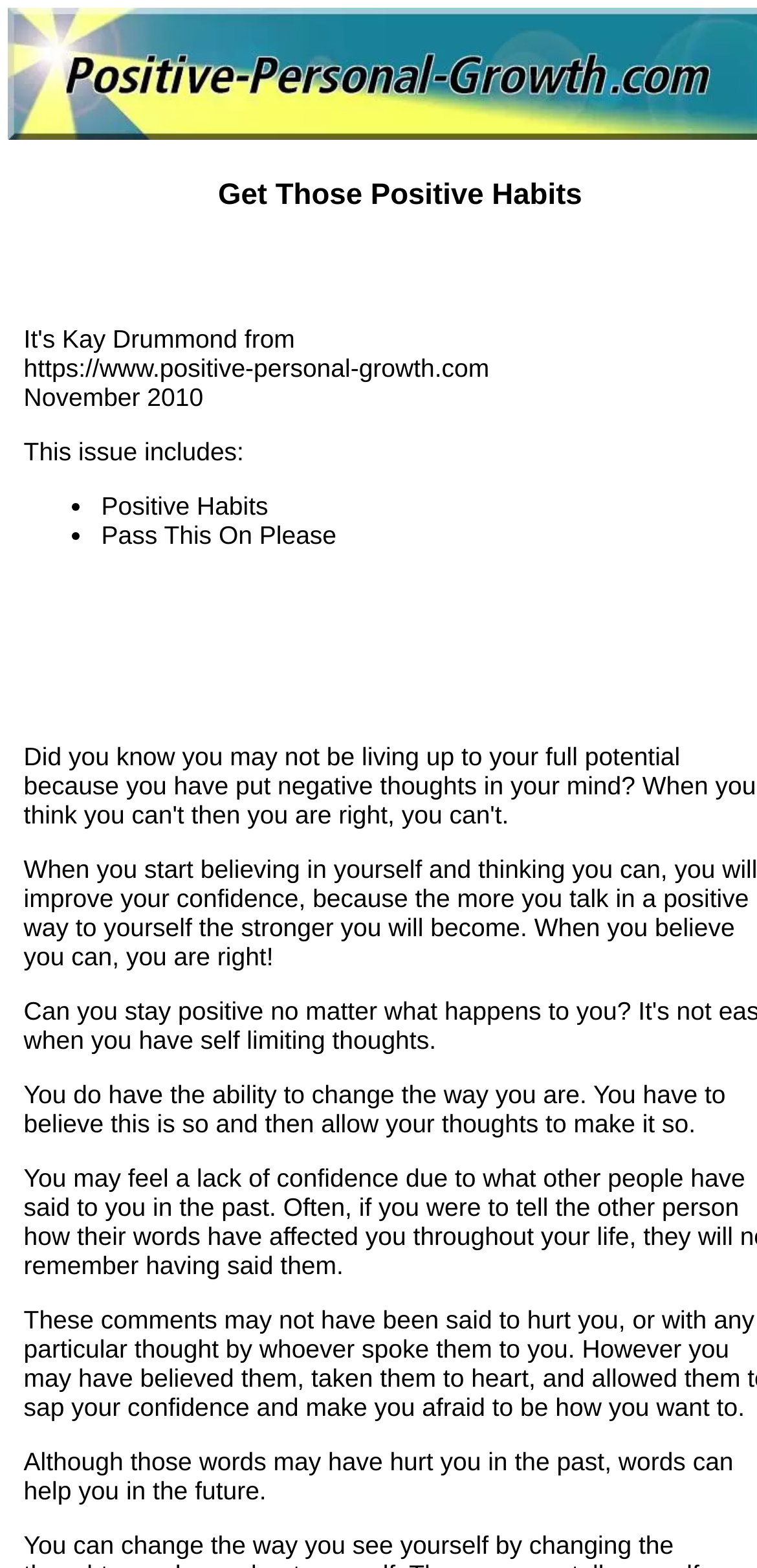Generate a comprehensive caption for the webpage you are viewing.

The webpage is about Positive Personal Growth, specifically Issue #13, which focuses on Positive Habits. At the top-left corner, there is a website URL "https://www.positive-personal-growth.com" and the issue's publication date "November 2010" is placed just below it. 

Below the publication date, there is a heading "This issue includes:" followed by a list of two items, marked with bullet points. The first item is "Positive Habits" and the second item is "Pass This On Please". These list items are positioned in the top half of the page, slightly to the right of the center.

In the lower half of the page, there are two paragraphs of inspirational quotes. The first quote starts with "You do have the ability to change the way you are..." and the second quote starts with "Although those words may have hurt you in the past...". These quotes are placed in the middle of the page, spanning almost the entire width.